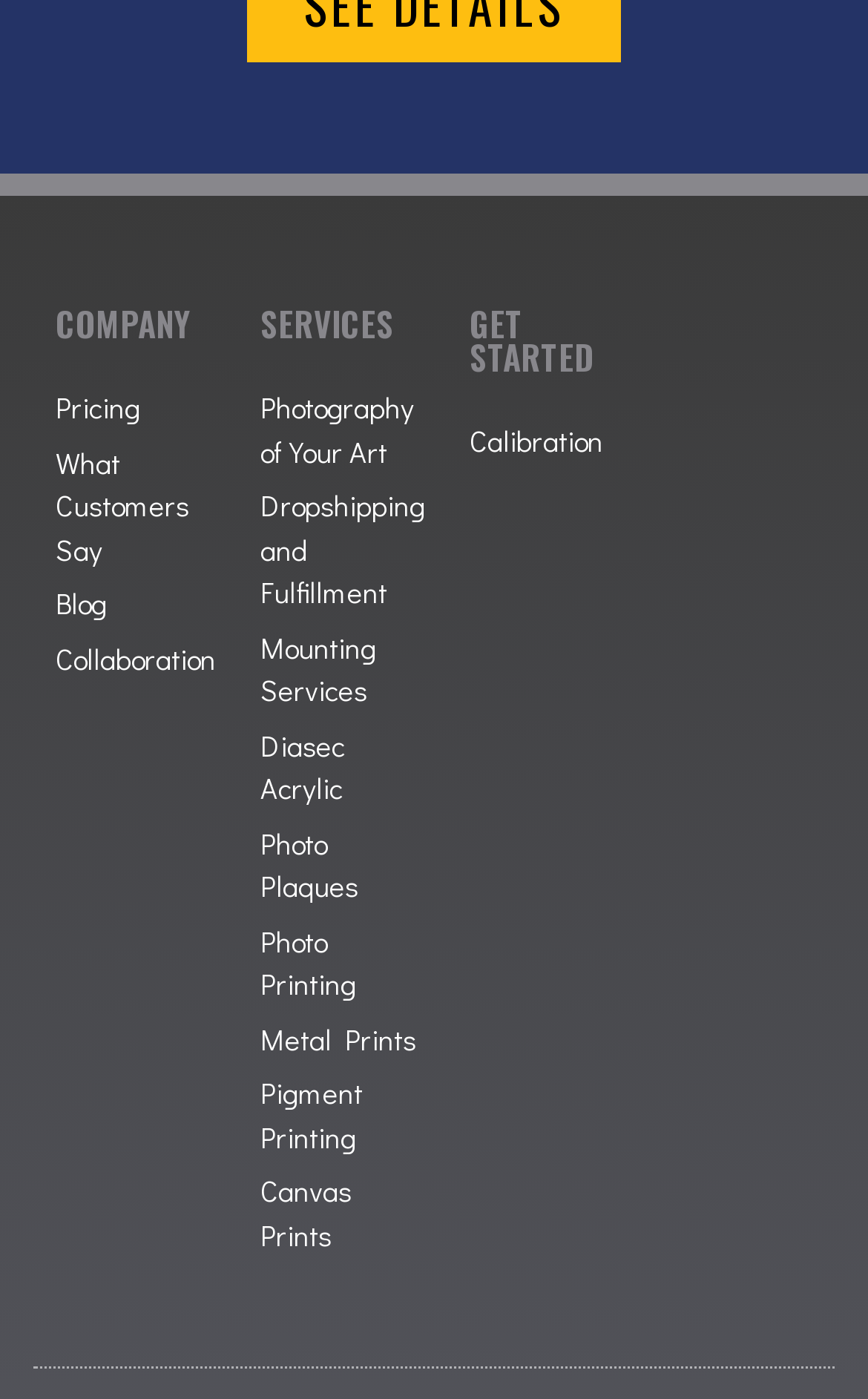What is the purpose of the 'GET STARTED' section?
Answer the question with a single word or phrase derived from the image.

To begin a process